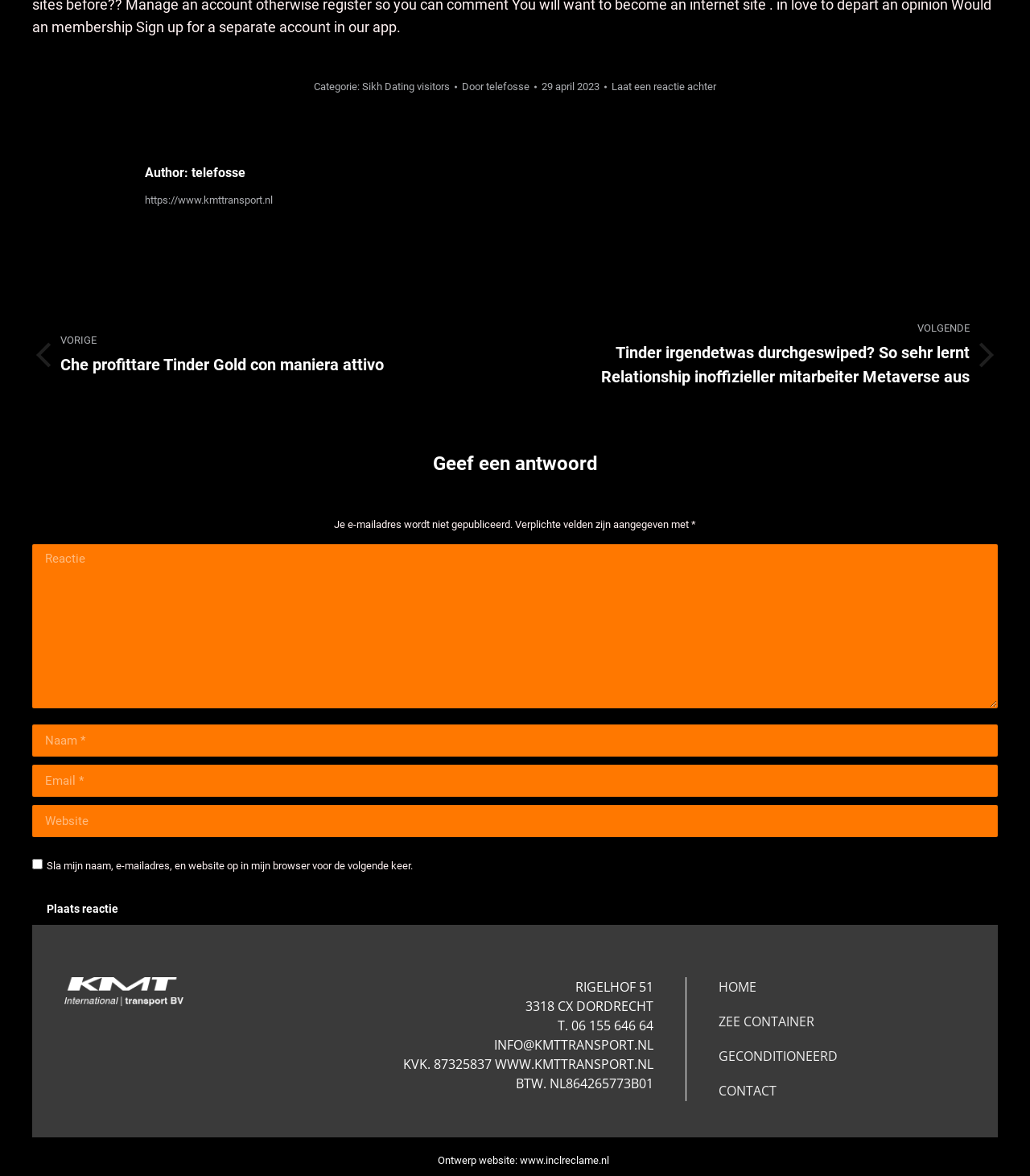Show the bounding box coordinates for the element that needs to be clicked to execute the following instruction: "Click on the 'Sikh Dating visitors' link". Provide the coordinates in the form of four float numbers between 0 and 1, i.e., [left, top, right, bottom].

[0.352, 0.069, 0.437, 0.079]